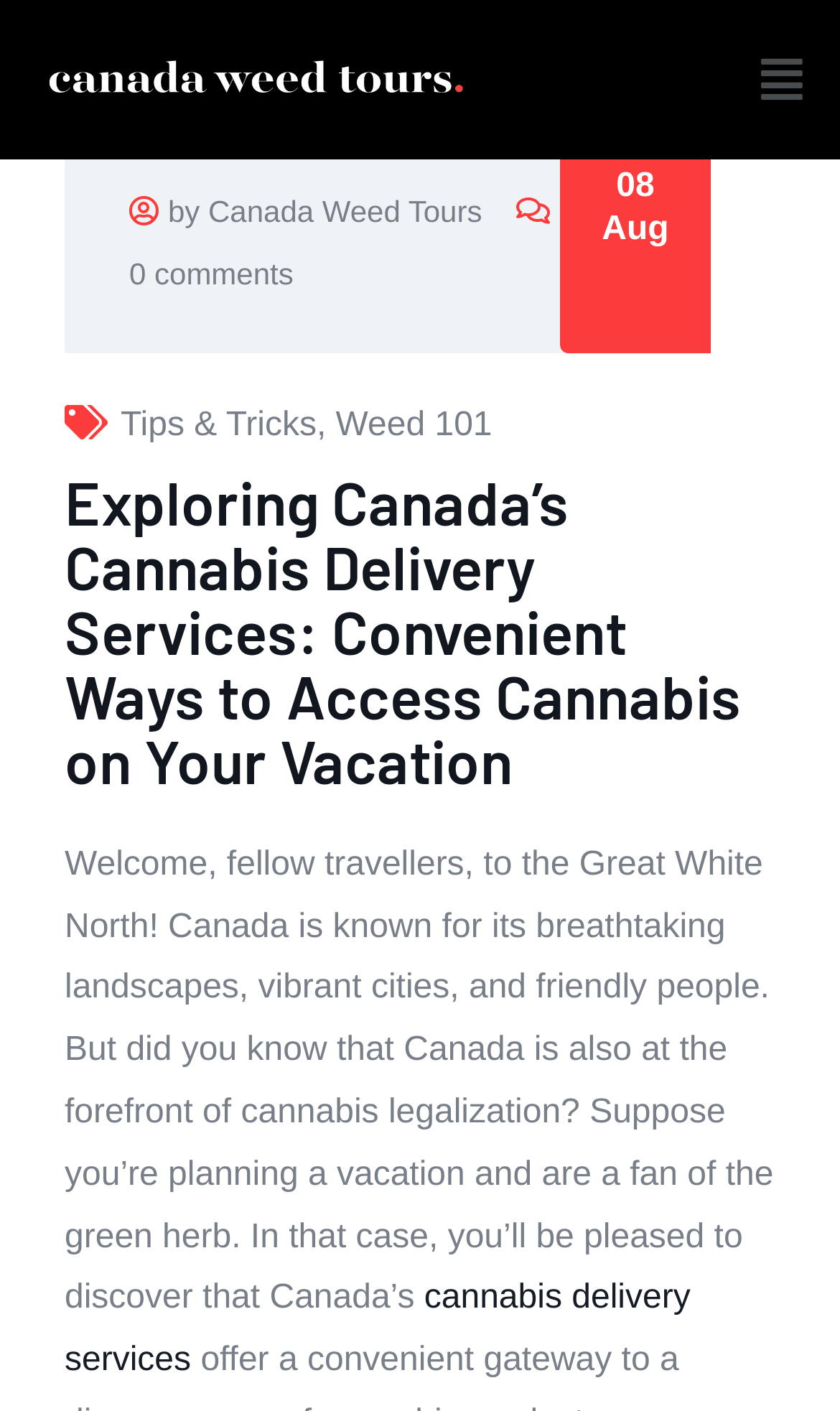Locate the bounding box of the UI element based on this description: "Menu". Provide four float numbers between 0 and 1 as [left, top, right, bottom].

[0.886, 0.027, 0.974, 0.086]